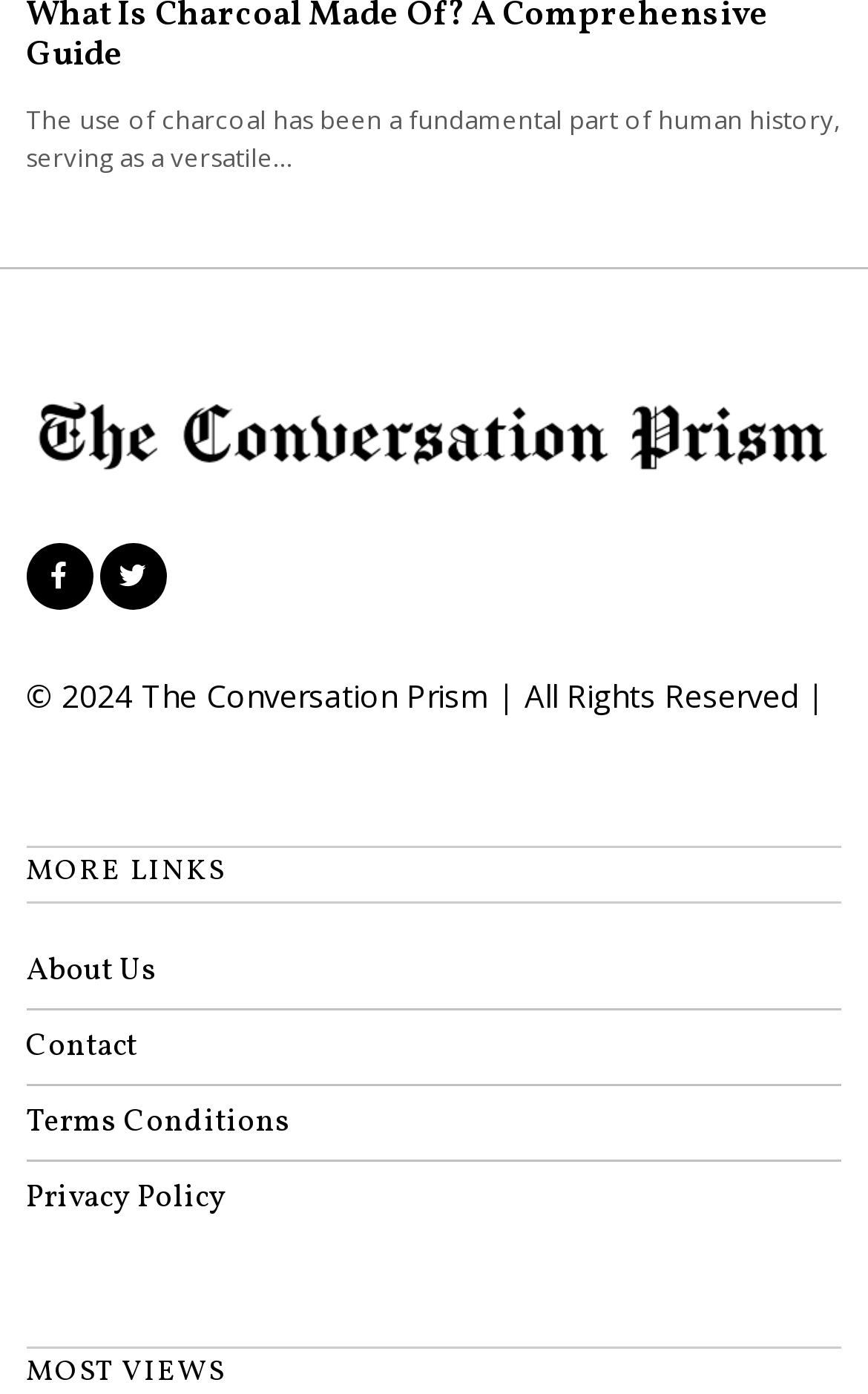How many social media links are there?
Examine the webpage screenshot and provide an in-depth answer to the question.

I counted the number of link elements with social media icons. There are two links: '' and ''.